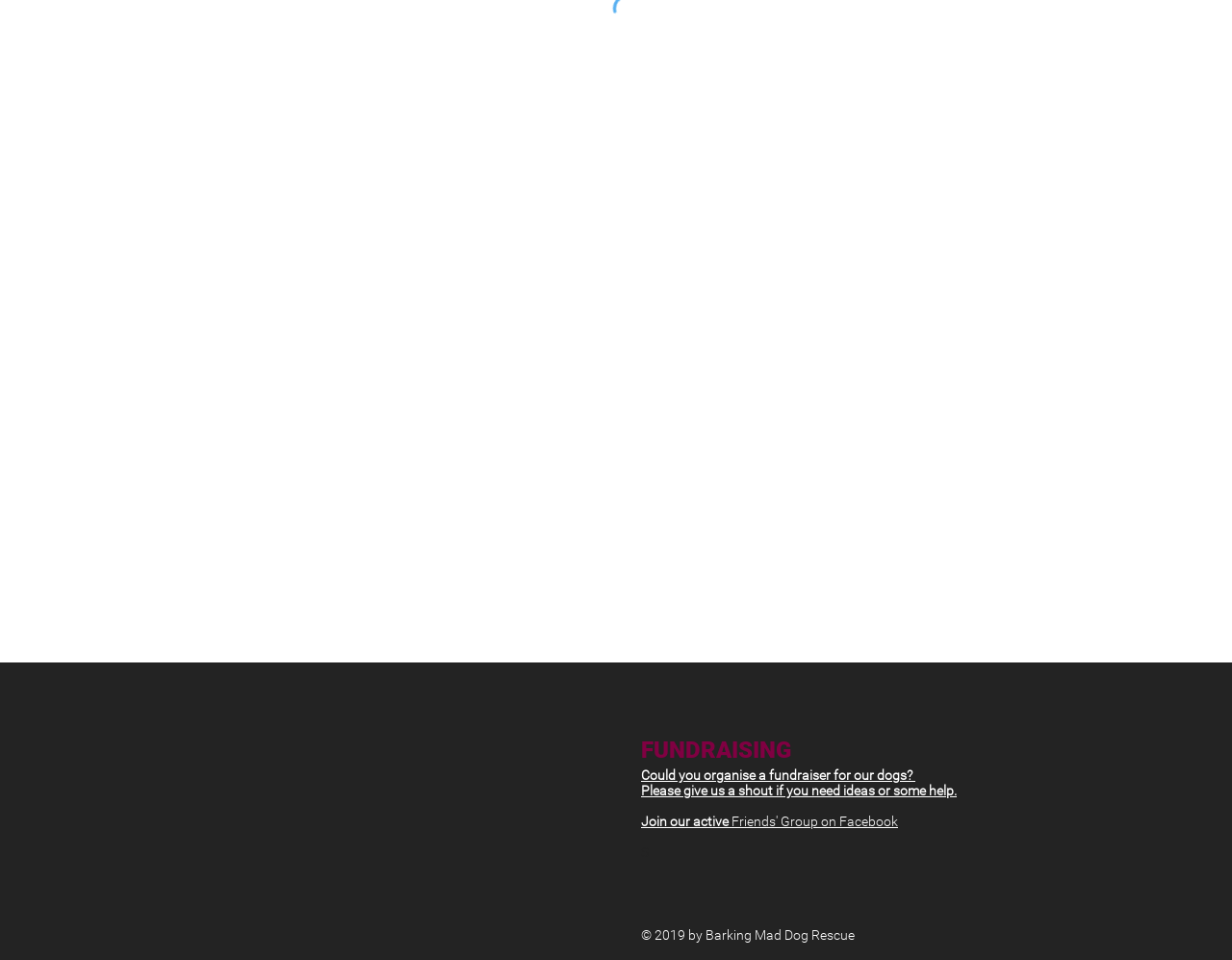Based on the image, please respond to the question with as much detail as possible:
How can one get involved with the organization?

The webpage provides two ways for one to get involved with the organization: either by organizing a fundraiser, as suggested by the link 'Could you organise a fundraiser for our dogs?', or by joining the 'Friends' Group' on Facebook, as mentioned in the text.